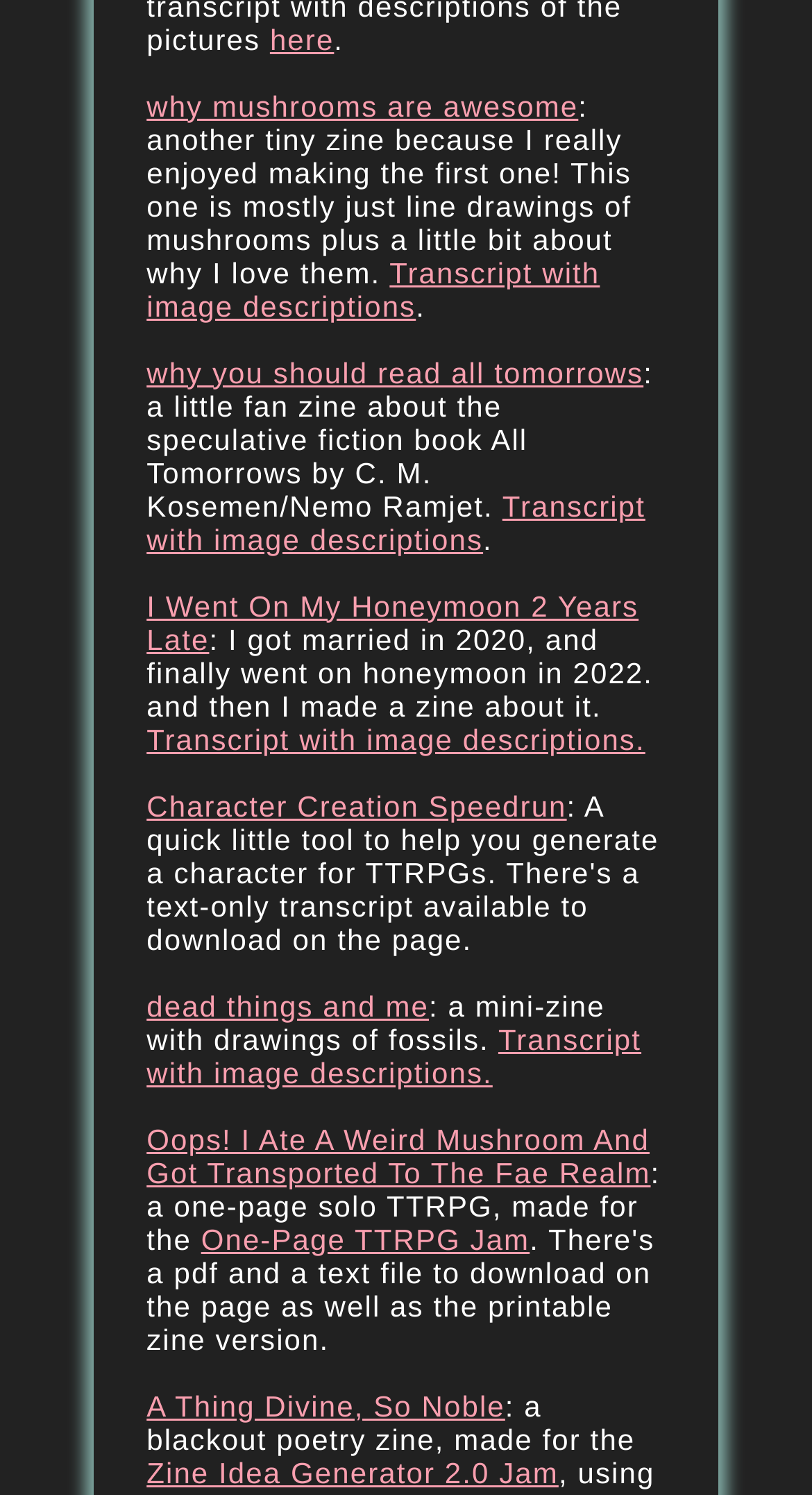Find the bounding box coordinates of the clickable element required to execute the following instruction: "click on 'why mushrooms are awesome'". Provide the coordinates as four float numbers between 0 and 1, i.e., [left, top, right, bottom].

[0.181, 0.059, 0.712, 0.082]